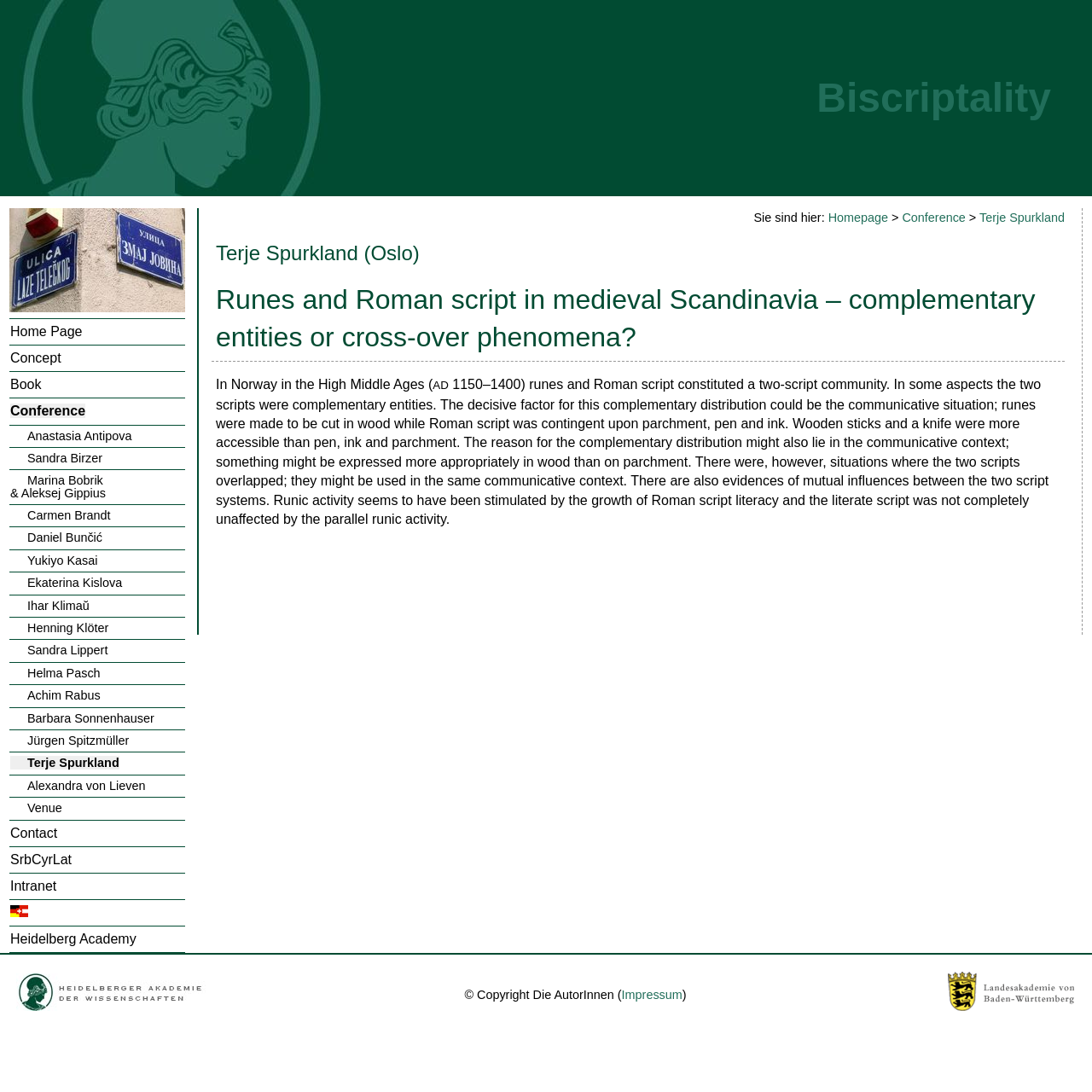What is the topic of the webpage?
Could you answer the question in a detailed manner, providing as much information as possible?

The topic of the webpage is obtained from the heading element 'Runes and Roman script in medieval Scandinavia – complementary entities or cross-over phenomena?' which provides a summary of the content on the webpage.